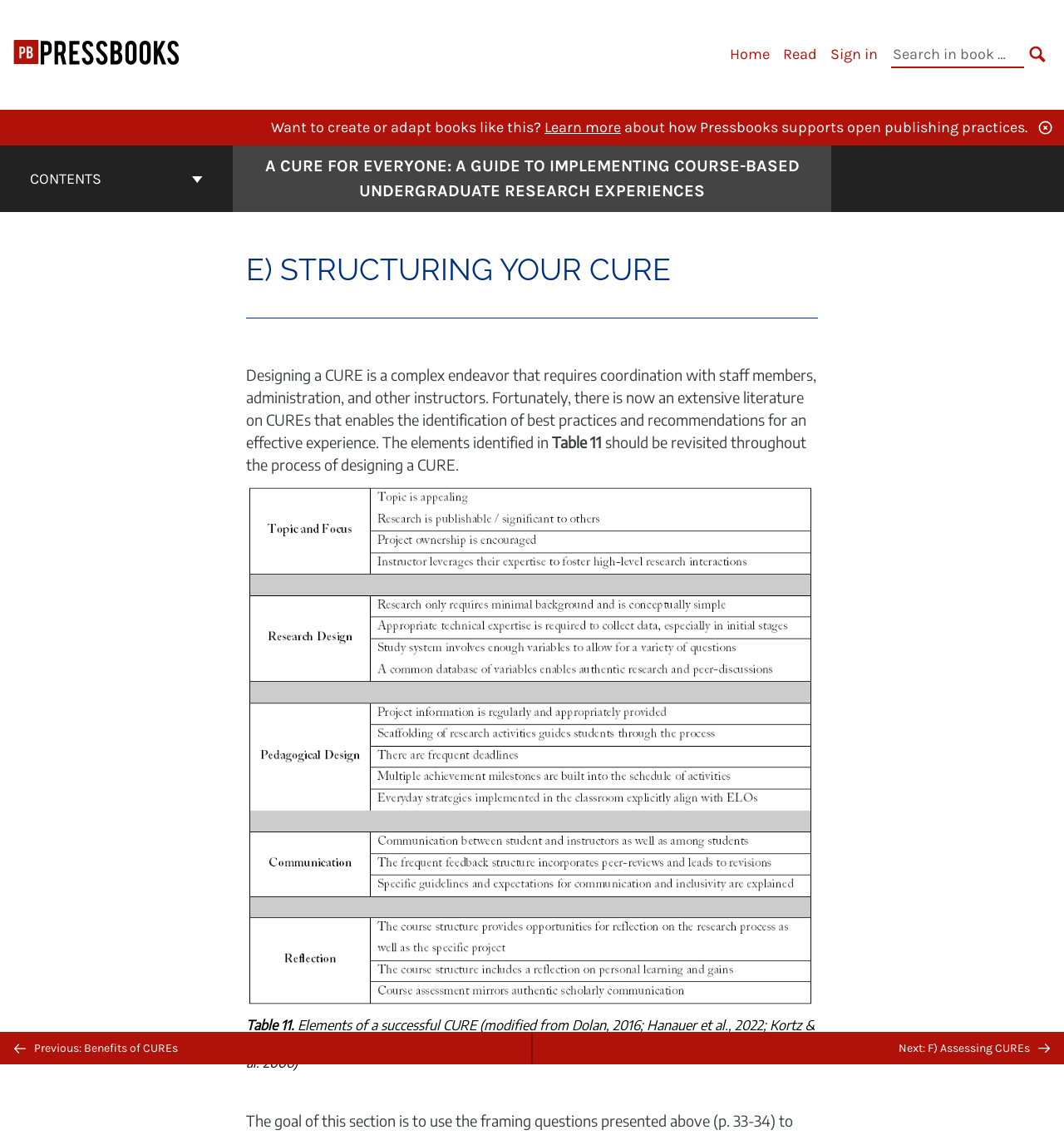Identify the bounding box coordinates of the area that should be clicked in order to complete the given instruction: "Search in book". The bounding box coordinates should be four float numbers between 0 and 1, i.e., [left, top, right, bottom].

[0.838, 0.037, 0.962, 0.06]